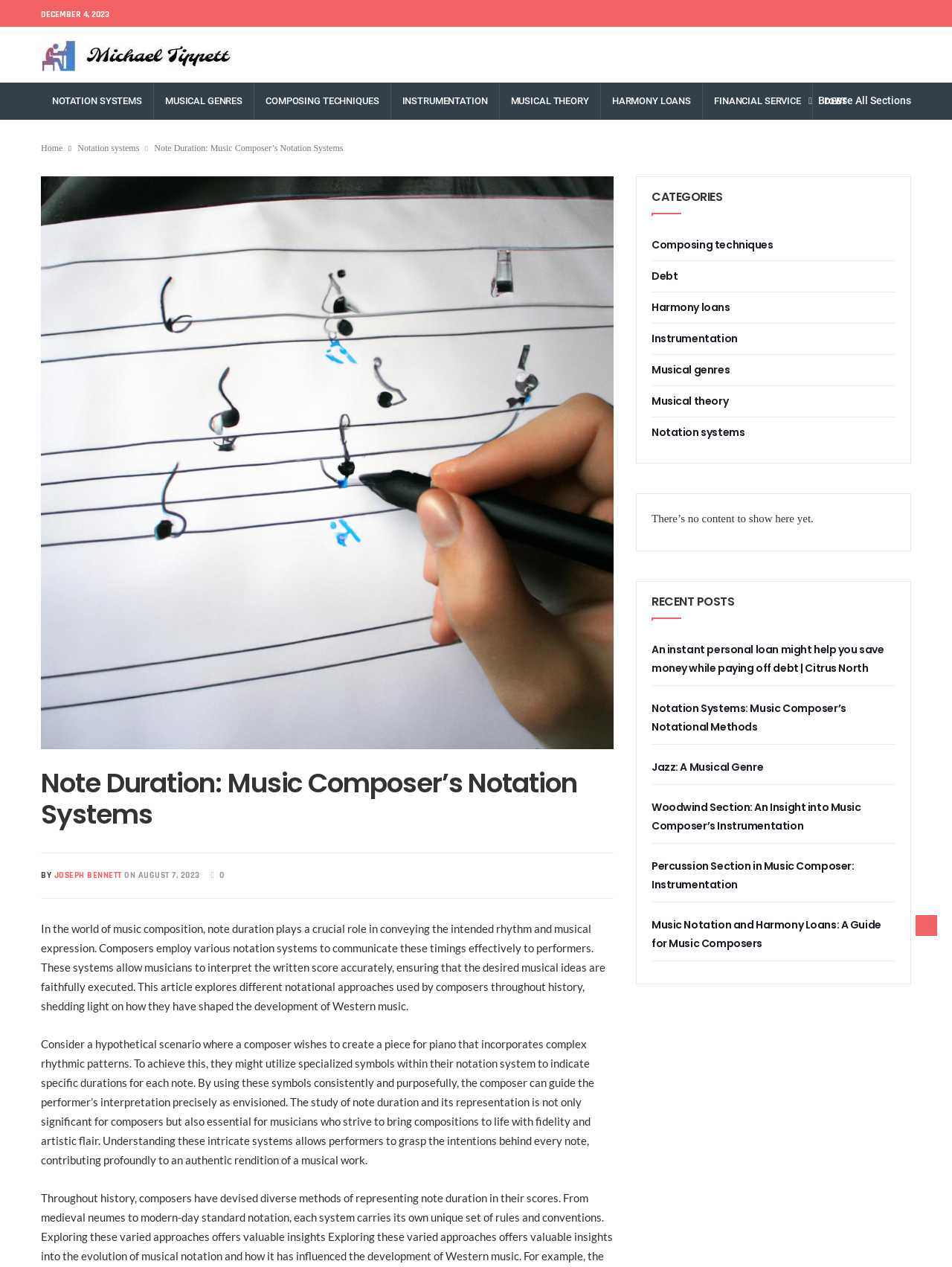Determine the bounding box coordinates of the element's region needed to click to follow the instruction: "View the 'RECENT POSTS' section". Provide these coordinates as four float numbers between 0 and 1, formatted as [left, top, right, bottom].

[0.684, 0.471, 0.941, 0.488]